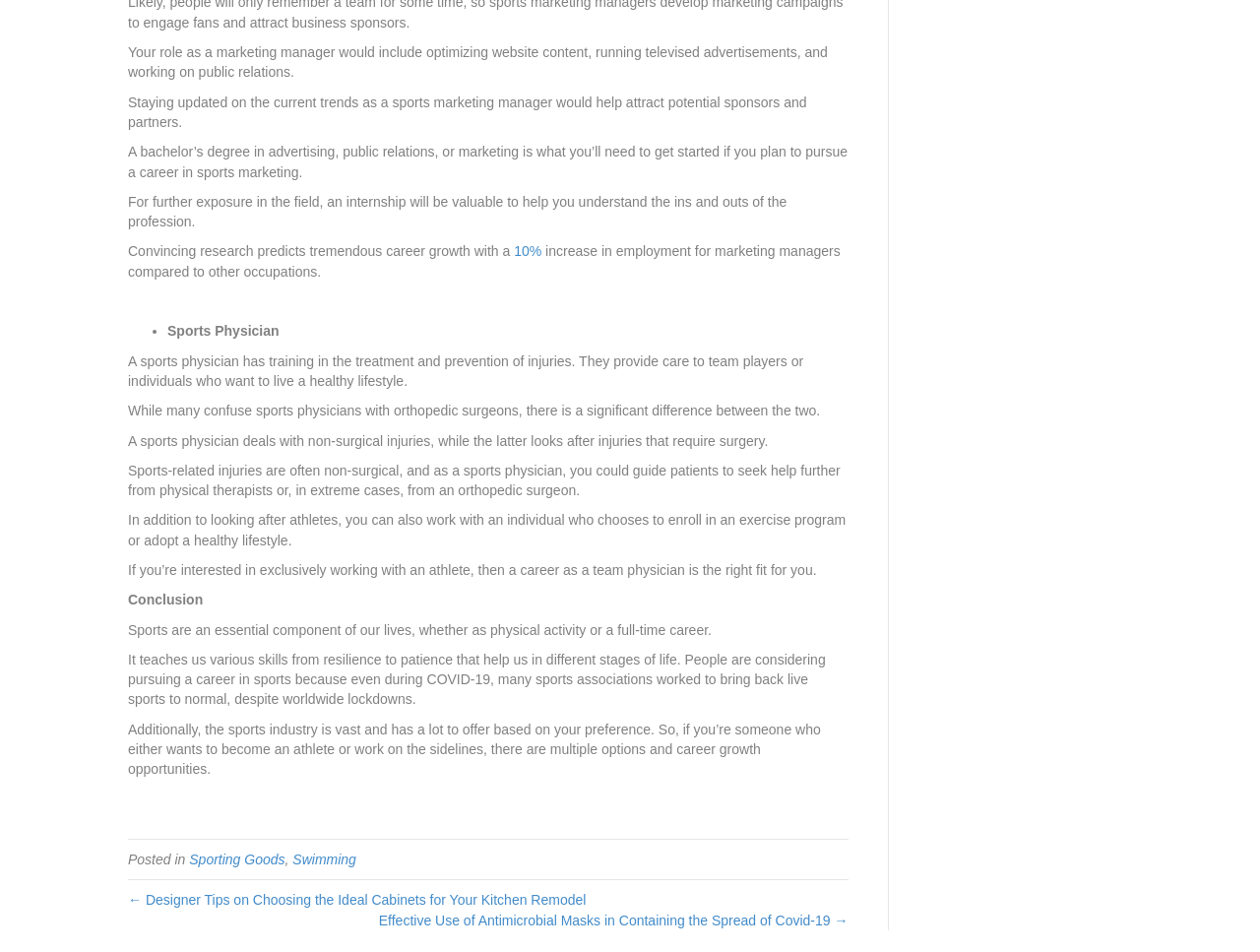What is the role of a marketing manager?
Answer the question with just one word or phrase using the image.

Optimizing website content, running televised advertisements, and working on public relations